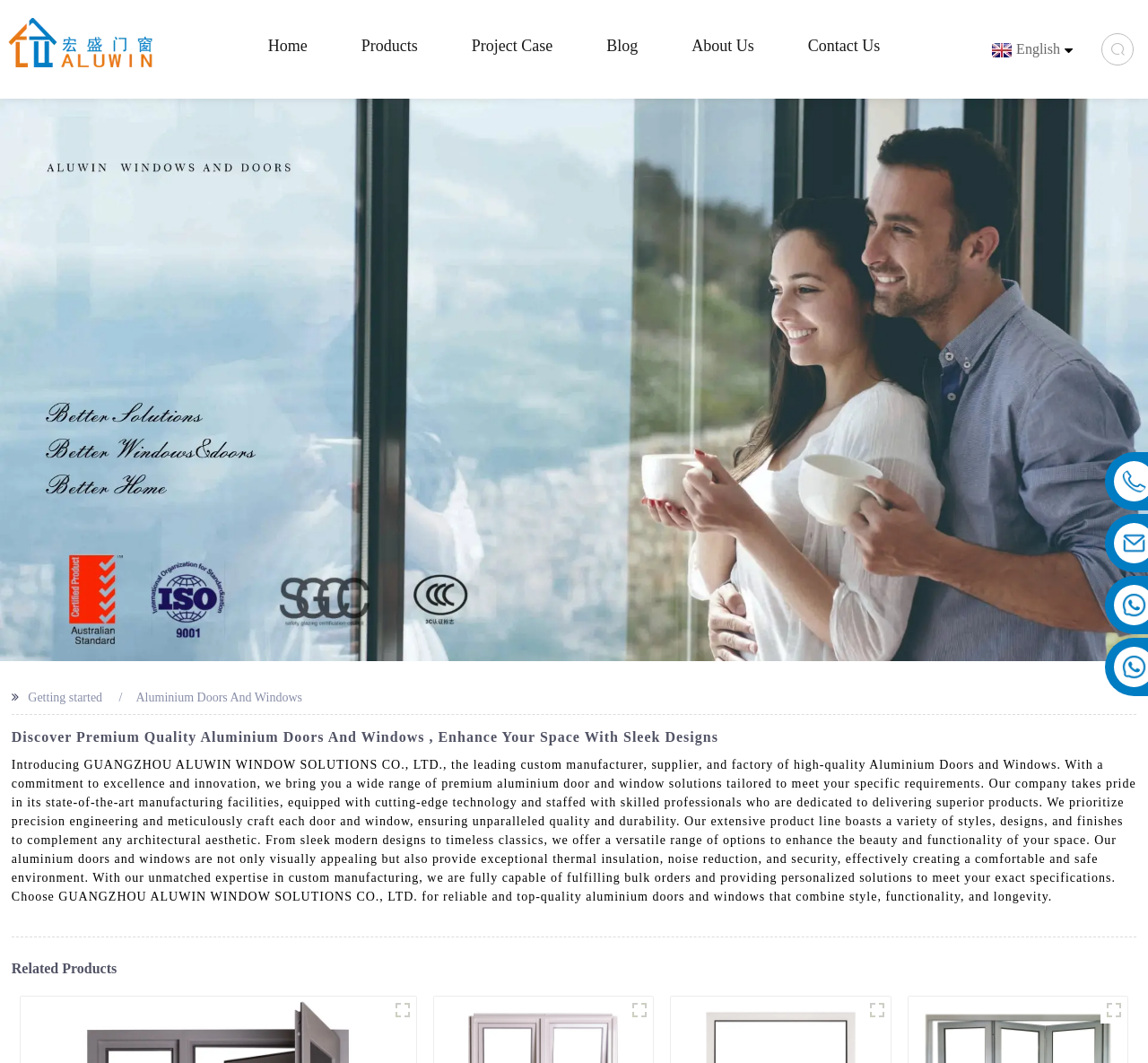Locate the bounding box coordinates of the clickable area needed to fulfill the instruction: "Contact Us".

[0.704, 0.0, 0.767, 0.088]